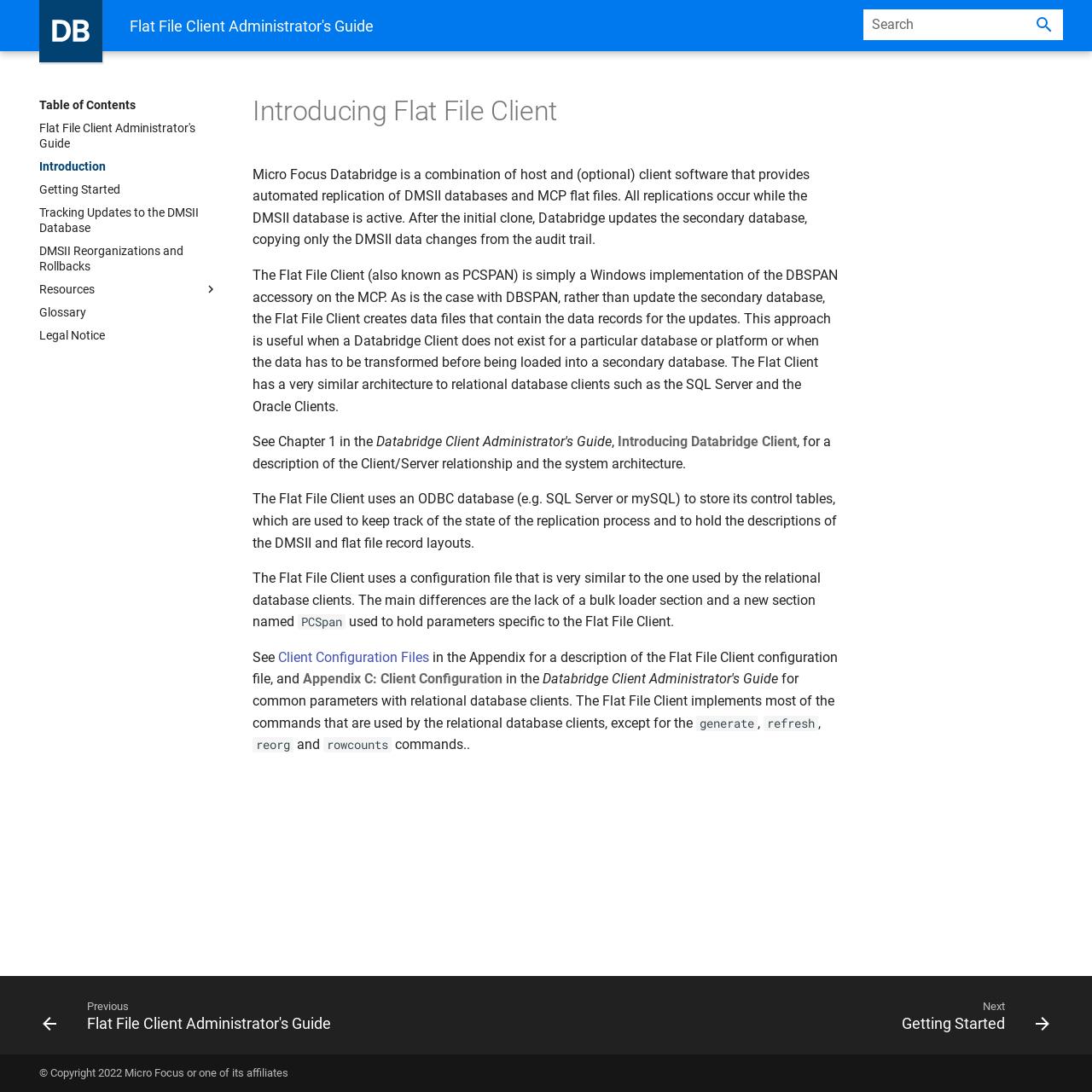Please analyze the image and provide a thorough answer to the question:
What is the main topic of this webpage?

The main topic of this webpage is the Flat File Client Administrator's Guide, which is indicated by the title 'Introduction - Flat File Client Administrator's Guide' at the top of the page and the content of the page, which provides an introduction to the Flat File Client and its features.